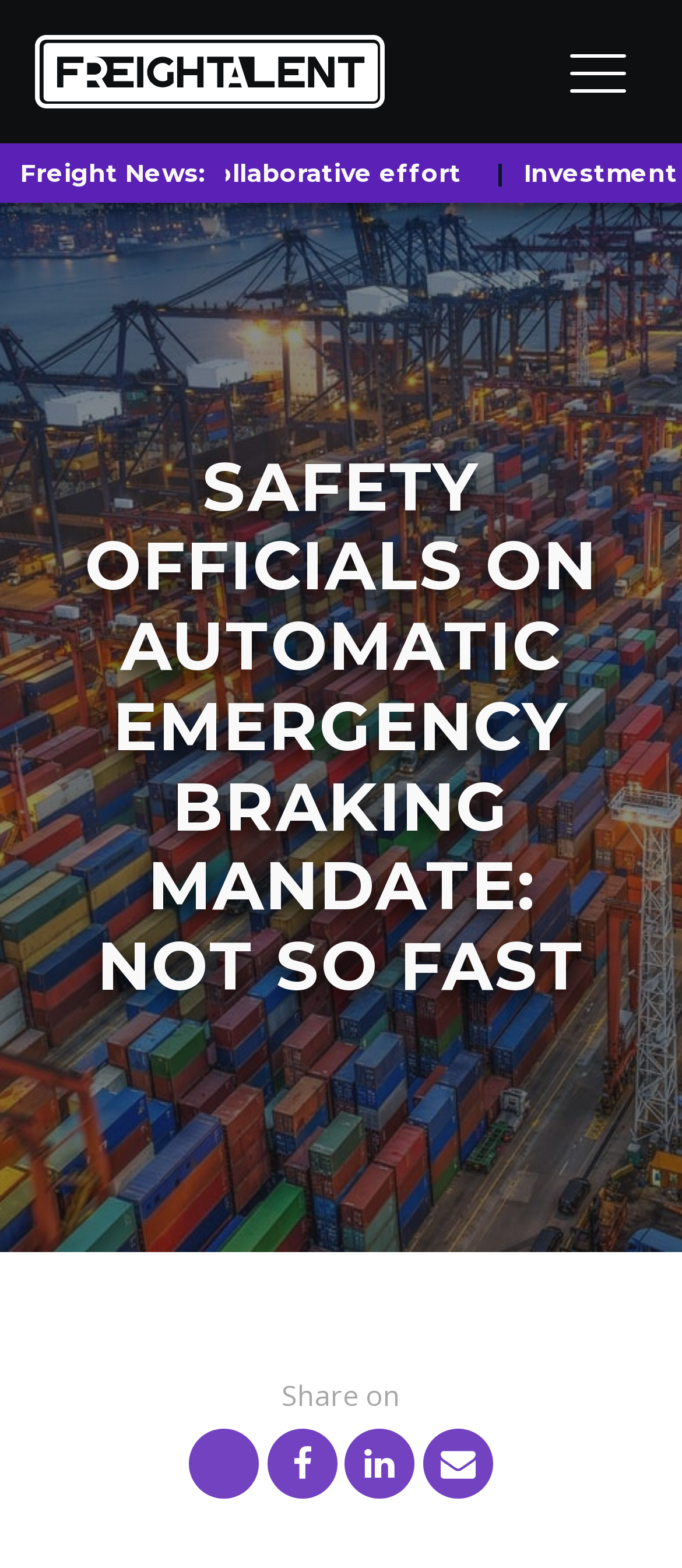What is the name of the logo at the top left?
Based on the screenshot, answer the question with a single word or phrase.

Freightalent logo